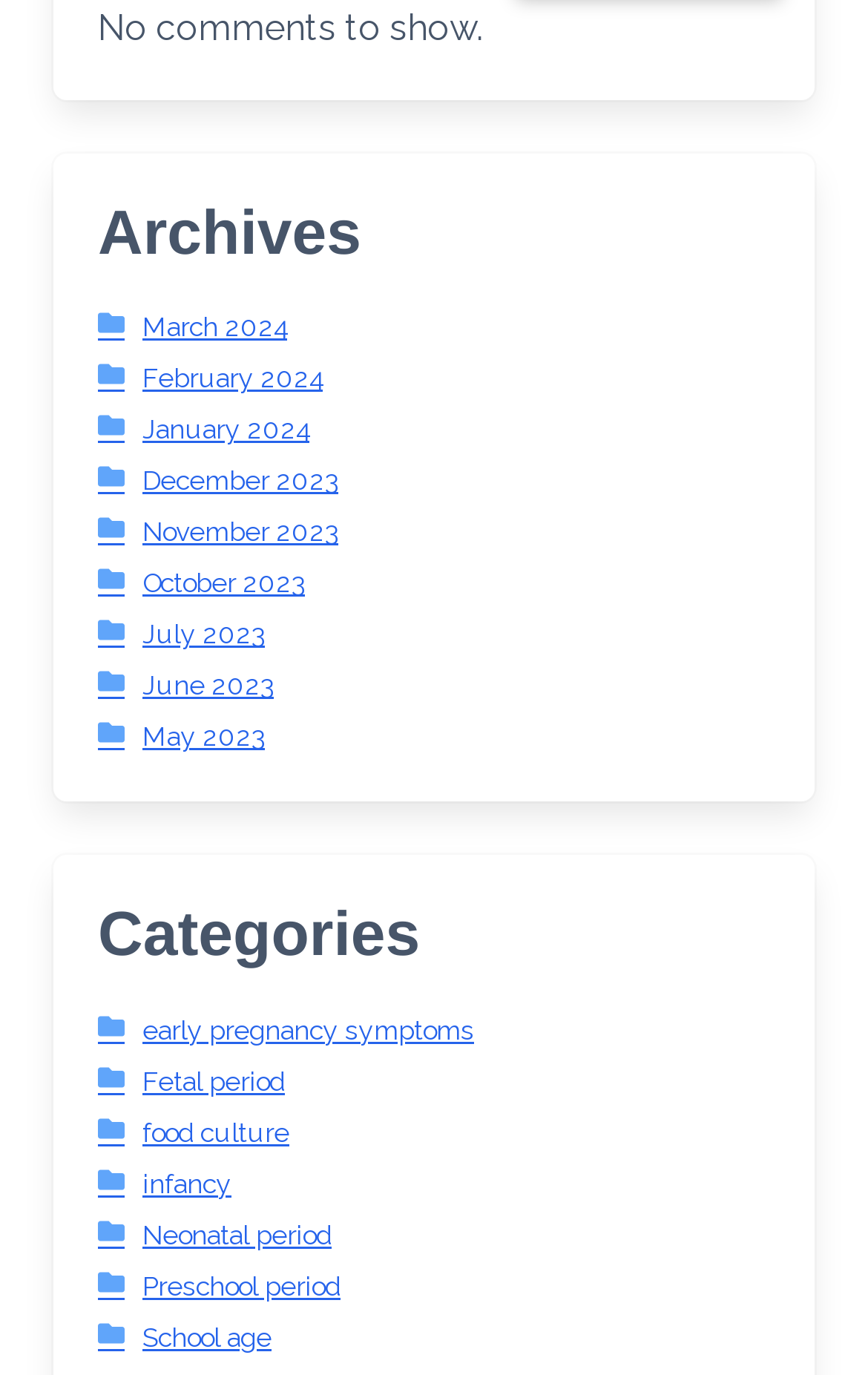What is the latest month listed?
Please use the image to provide an in-depth answer to the question.

I looked at the list of months and found that March 2024 is the latest month listed, which is indicated by the link 'March 2024'.